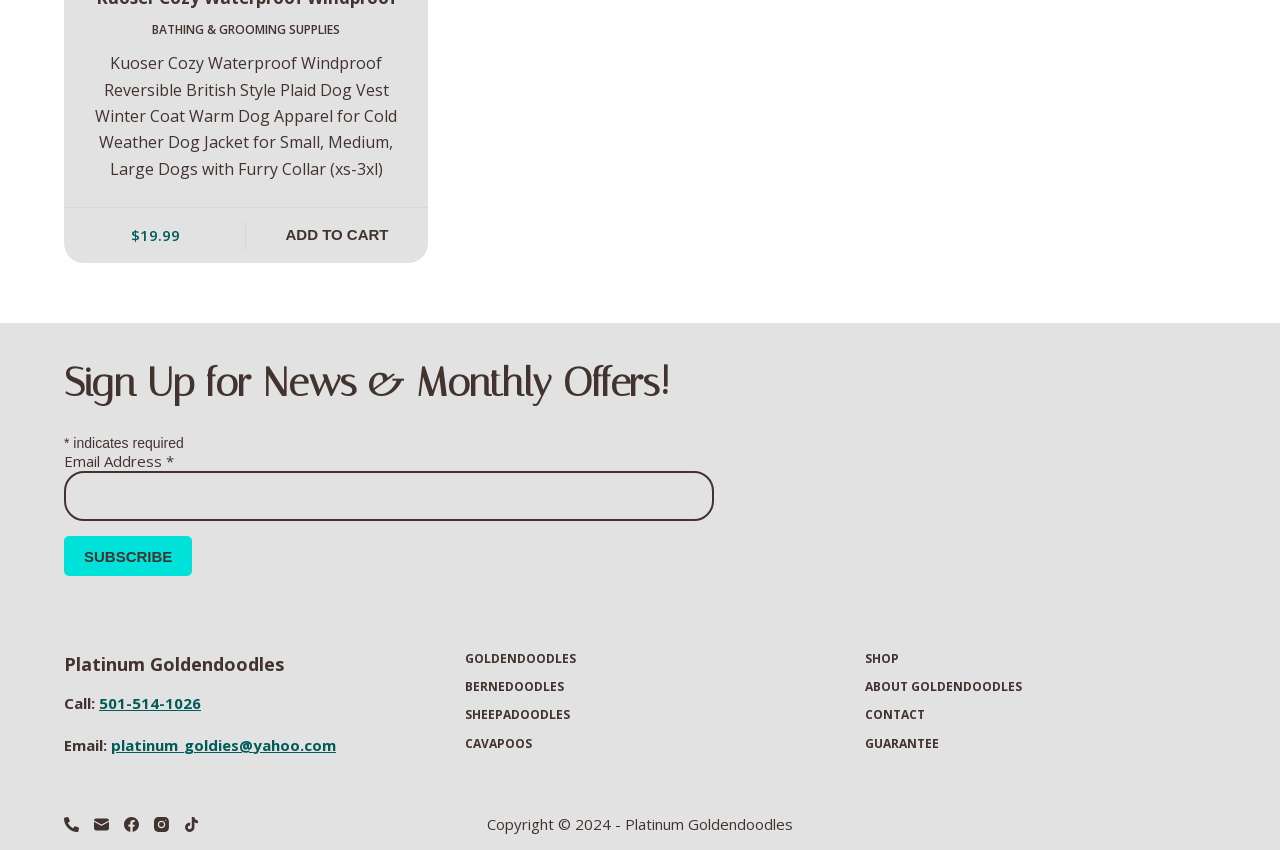Identify the bounding box of the UI component described as: "Guarantee".

[0.666, 0.865, 0.96, 0.884]